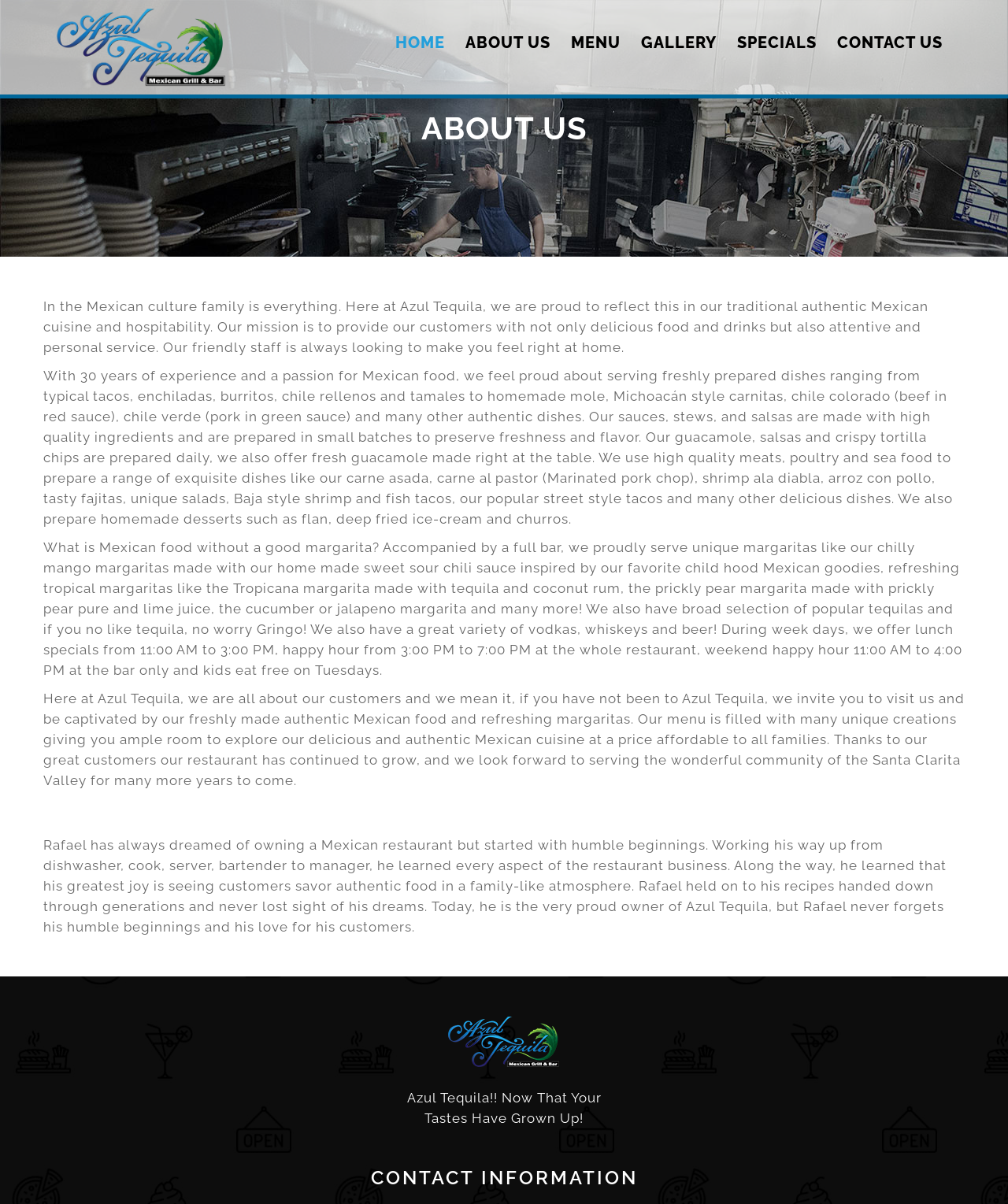Please use the details from the image to answer the following question comprehensively:
What is the owner's name of Azul Tequila?

According to the StaticText element, Rafael is the owner of Azul Tequila, and the text describes his background and journey to owning the restaurant.